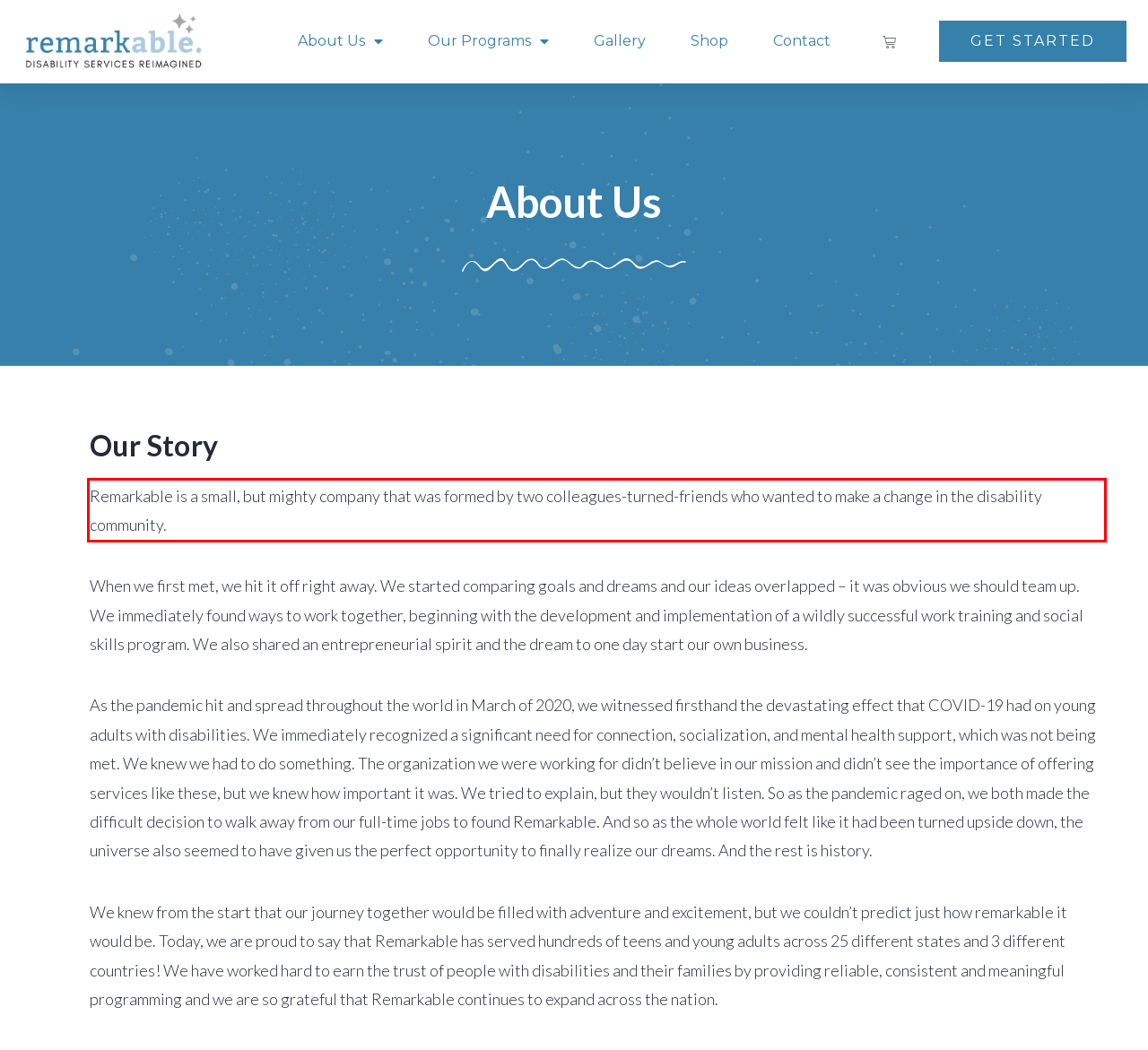Using the provided webpage screenshot, recognize the text content in the area marked by the red bounding box.

Remarkable is a small, but mighty company that was formed by two colleagues-turned-friends who wanted to make a change in the disability community.